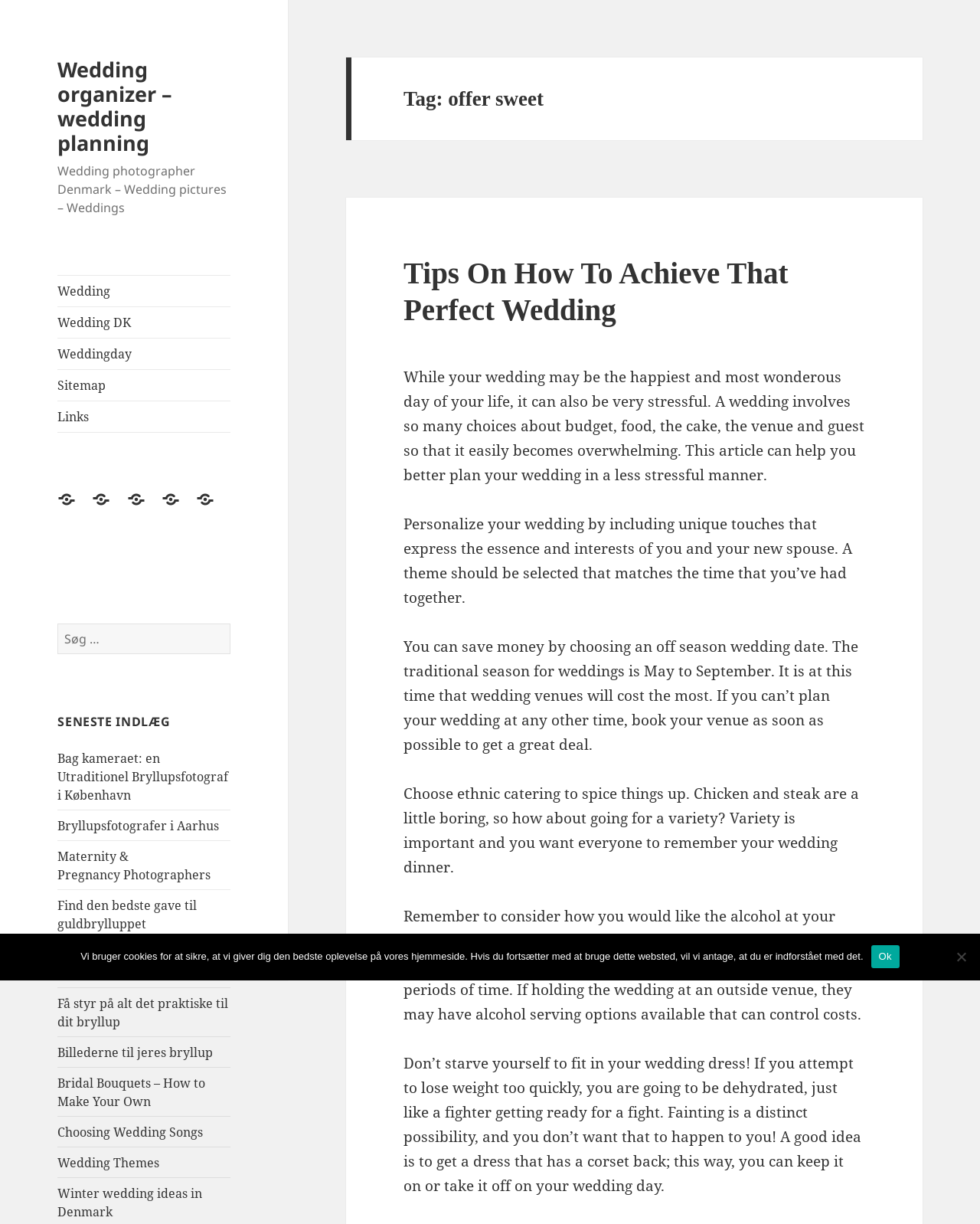Determine the bounding box coordinates for the clickable element required to fulfill the instruction: "Read about 'What is Wazifa for Love Marriage?'". Provide the coordinates as four float numbers between 0 and 1, i.e., [left, top, right, bottom].

None